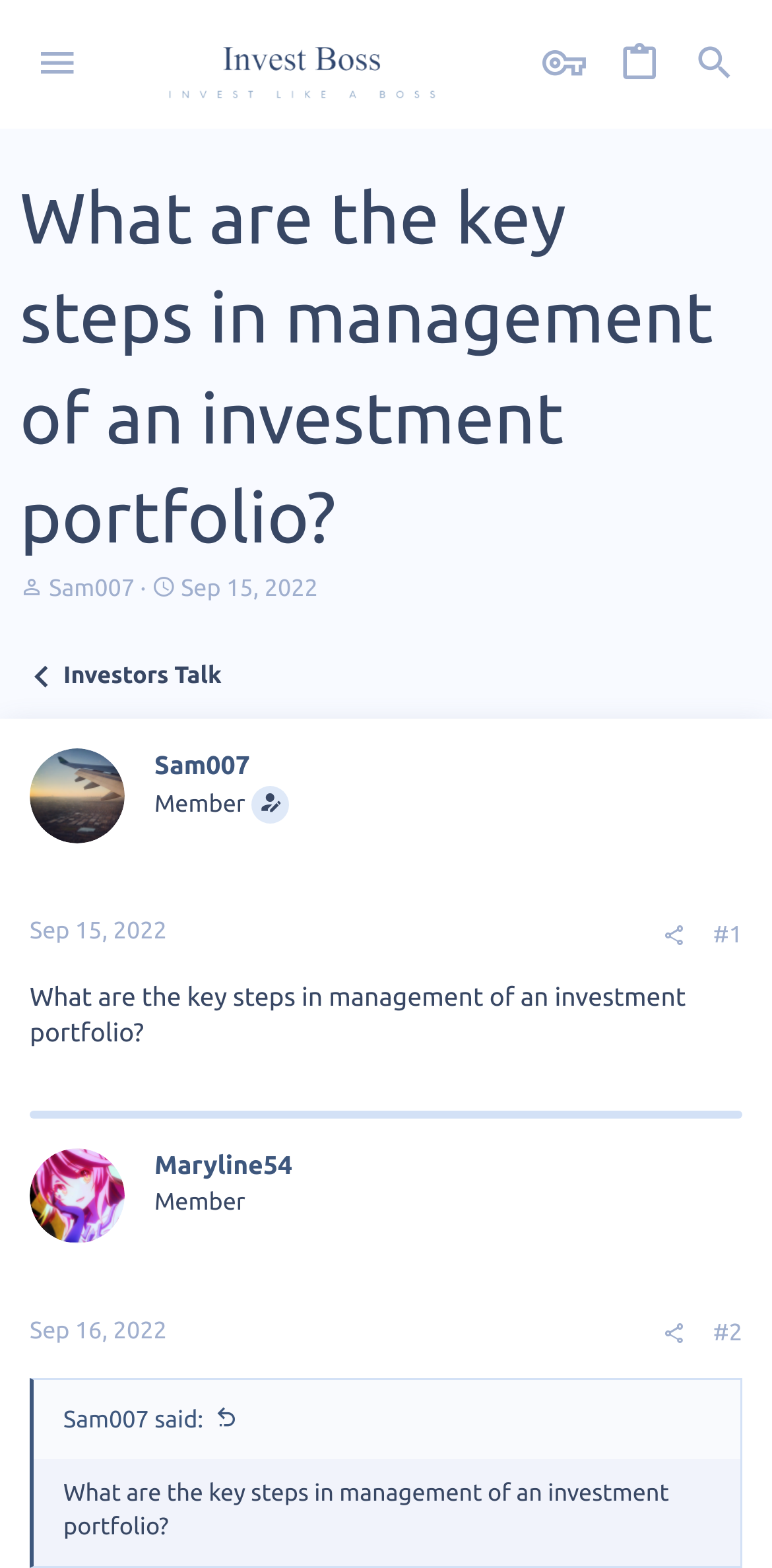Respond to the question with just a single word or phrase: 
What is the topic of the discussion?

Investment portfolio management